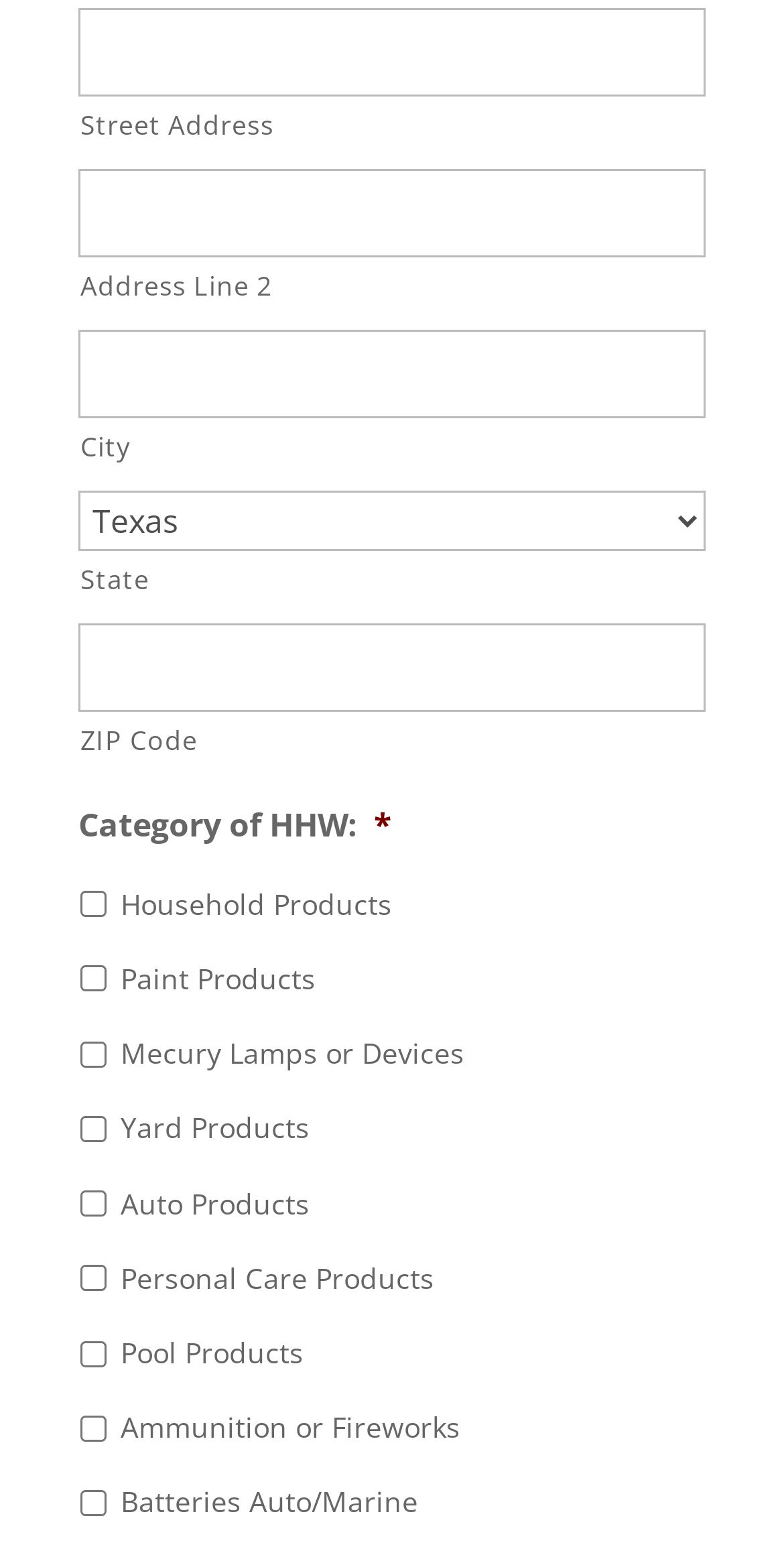Please give a short response to the question using one word or a phrase:
What is the label next to the 'State' combobox?

State